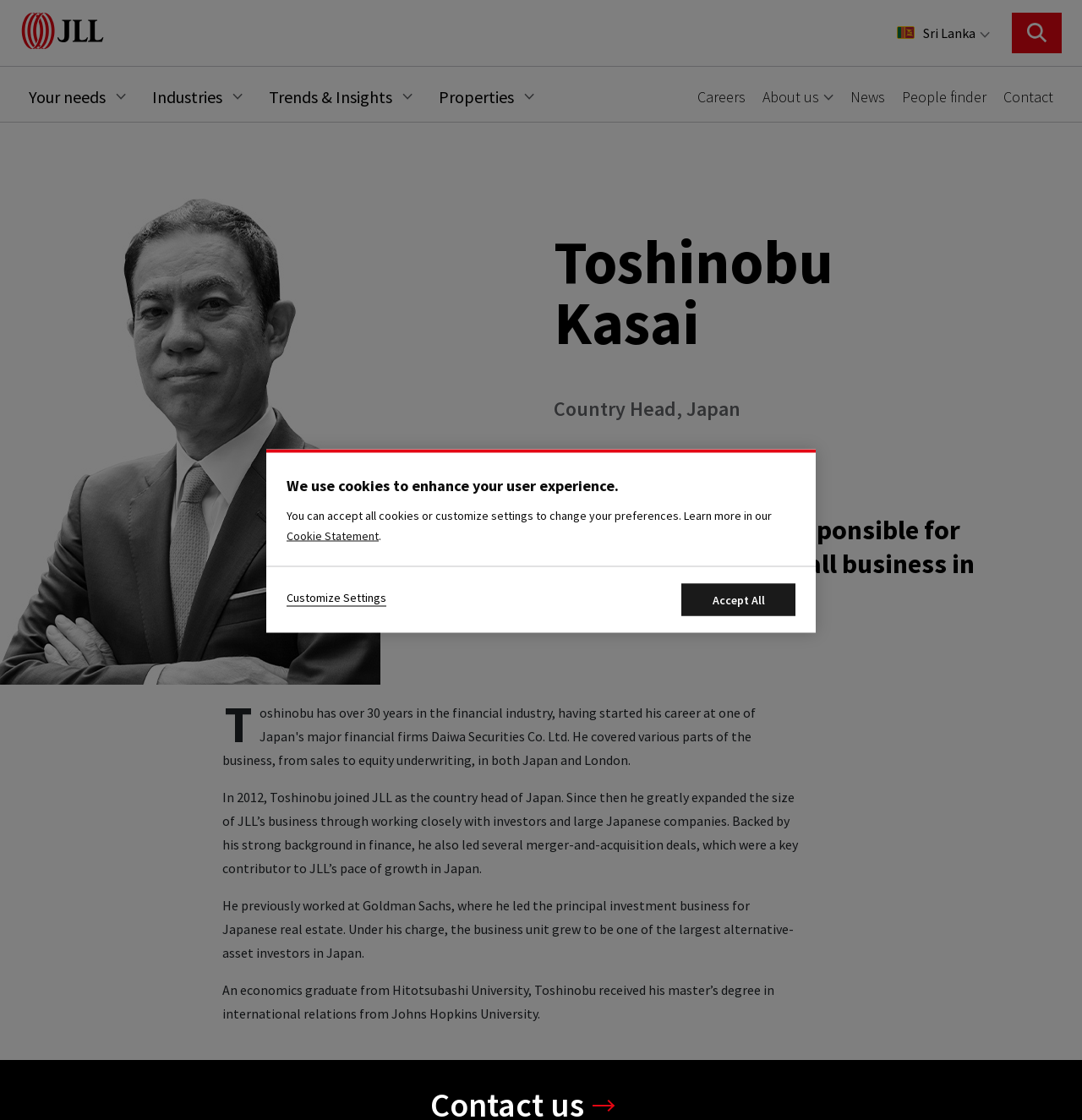How many years of experience does Toshinobu Kasai have in the financial industry? Based on the screenshot, please respond with a single word or phrase.

over 30 years